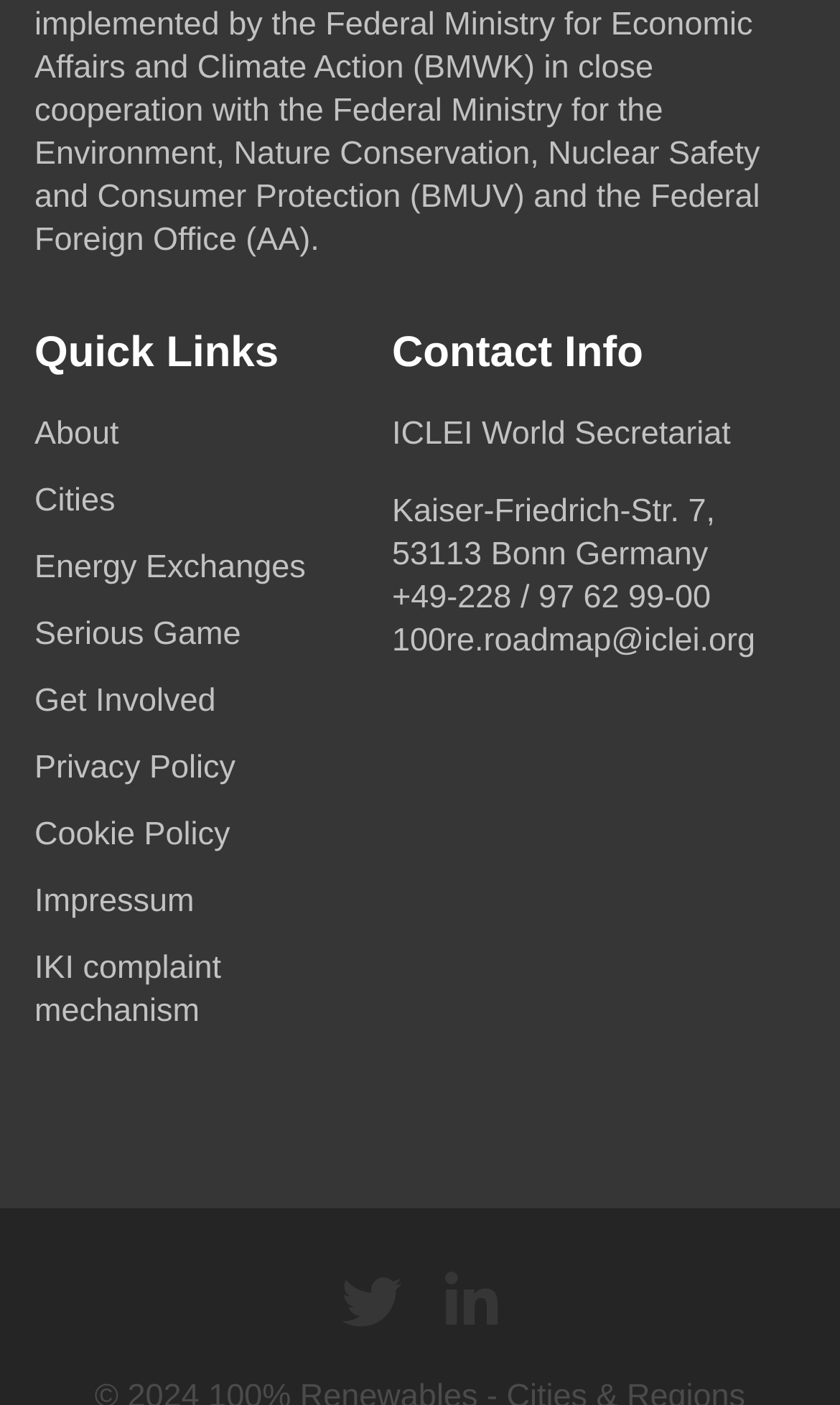Identify the bounding box coordinates of the specific part of the webpage to click to complete this instruction: "Click on About".

[0.041, 0.296, 0.142, 0.322]